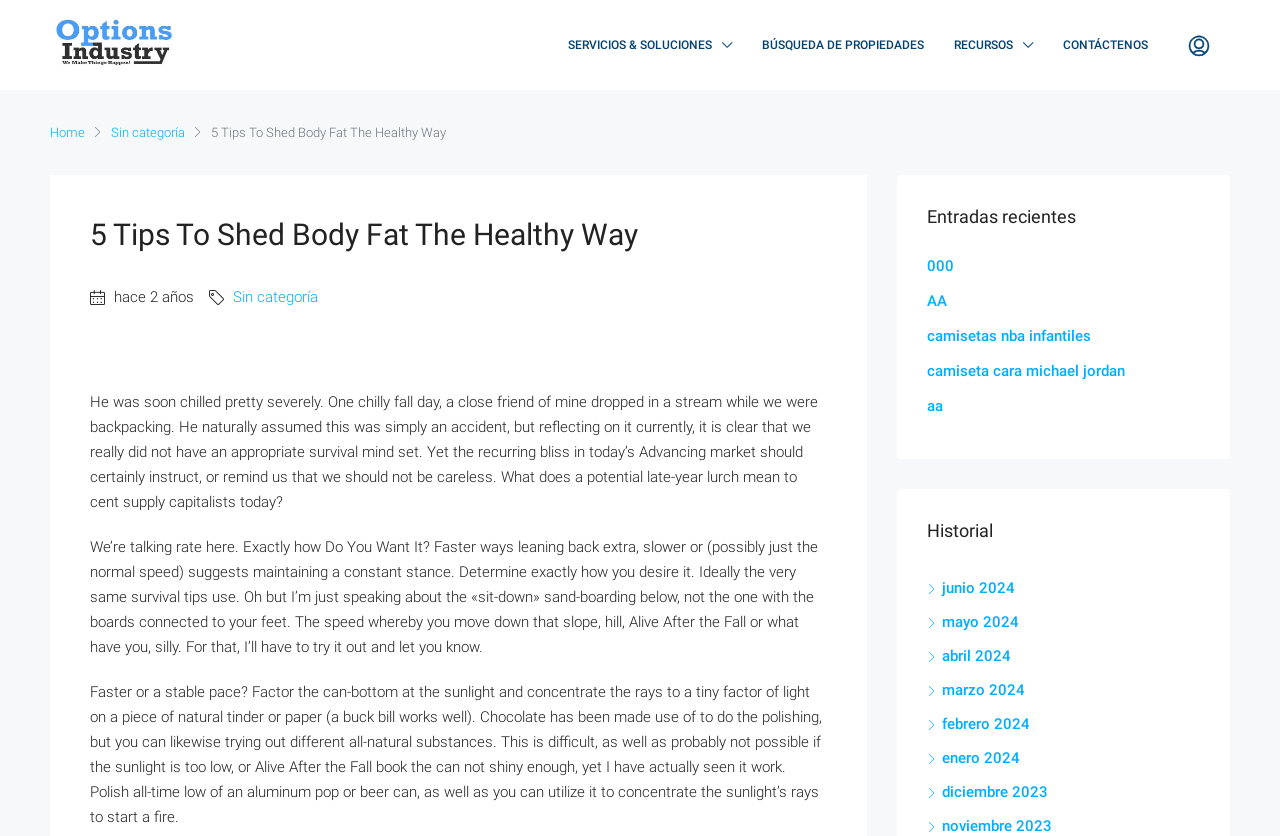Identify the bounding box coordinates of the clickable region to carry out the given instruction: "Read the article about 5 Tips To Shed Body Fat The Healthy Way".

[0.165, 0.15, 0.348, 0.167]